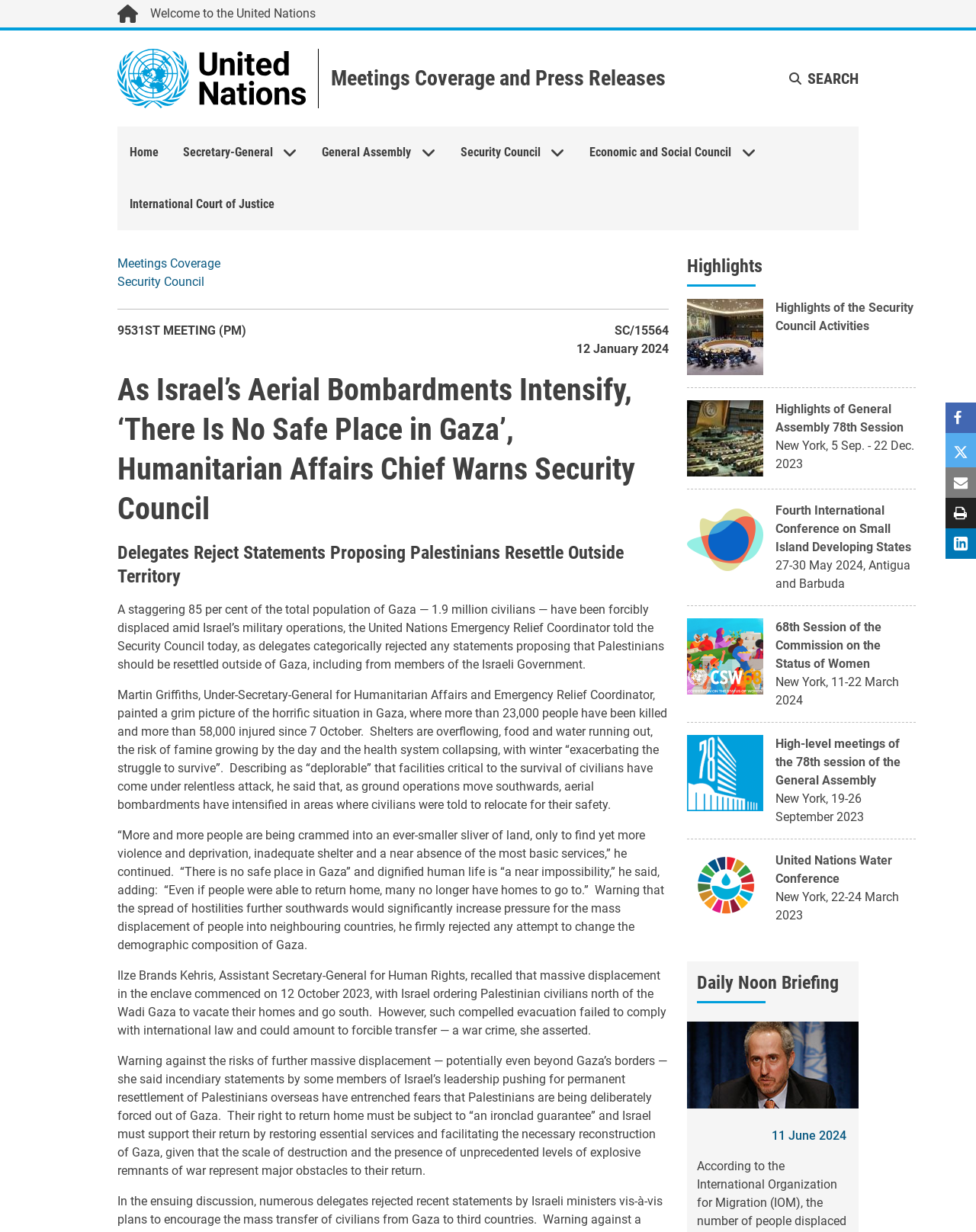What is the date of the 68th Session of the Commission on the Status of Women?
Kindly answer the question with as much detail as you can.

I found the answer by looking at the StaticText element with the content 'New York, 11-22 March 2024' which is located under the link '68th Session of the Commission on the Status of Women'.